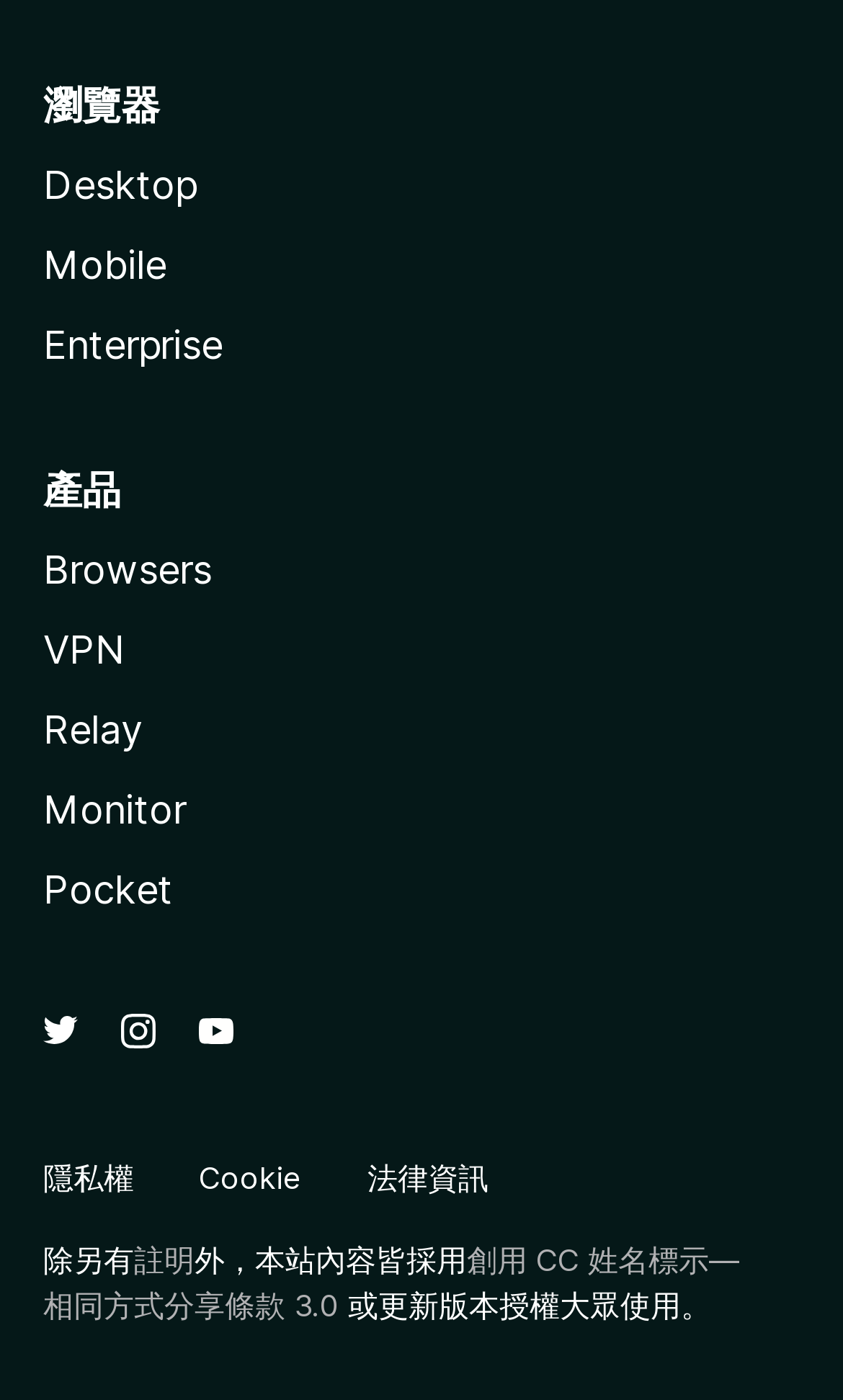Identify the bounding box coordinates for the element you need to click to achieve the following task: "contact sales". The coordinates must be four float values ranging from 0 to 1, formatted as [left, top, right, bottom].

None